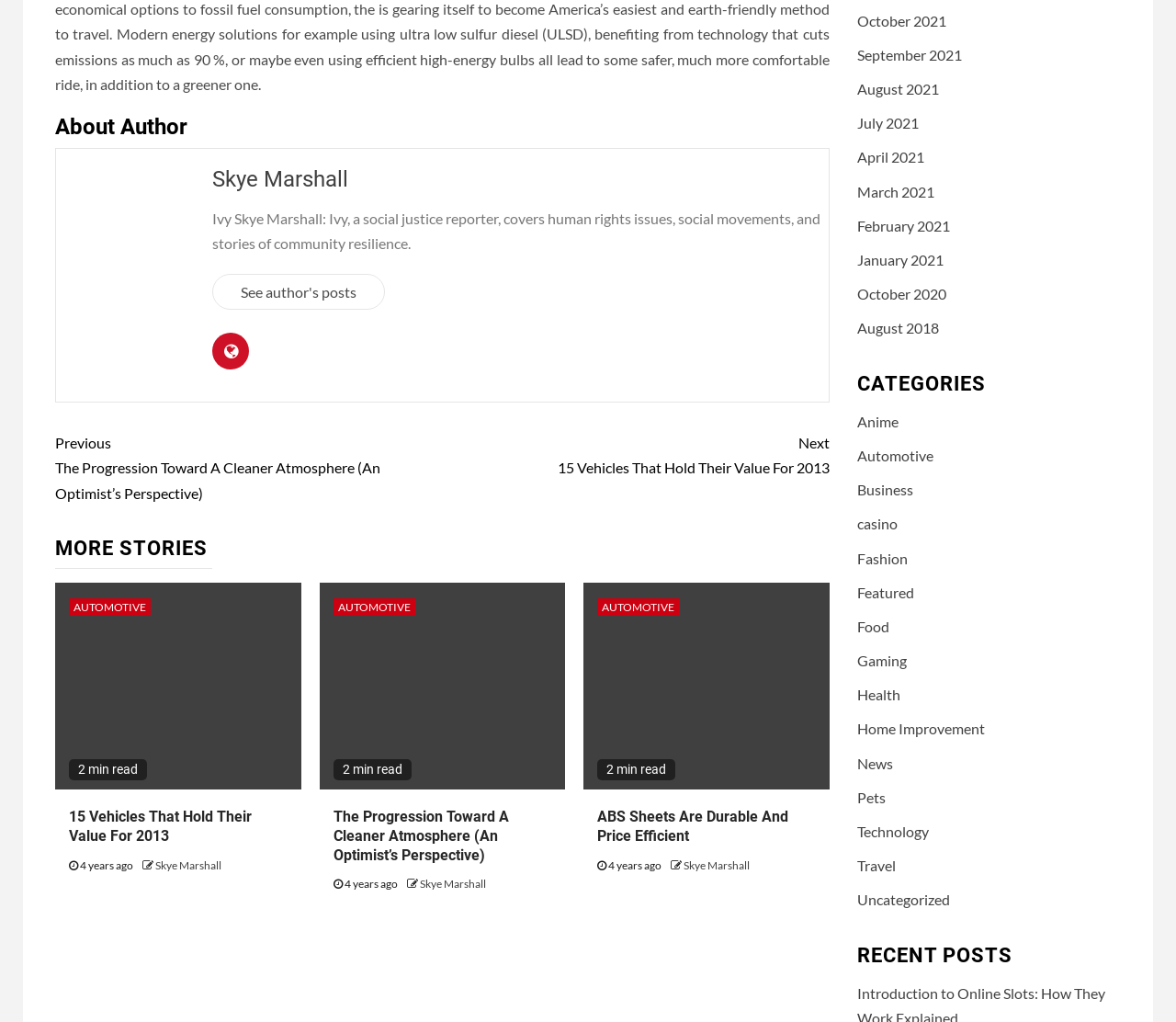What are the categories available on the webpage?
Respond to the question with a single word or phrase according to the image.

Multiple categories